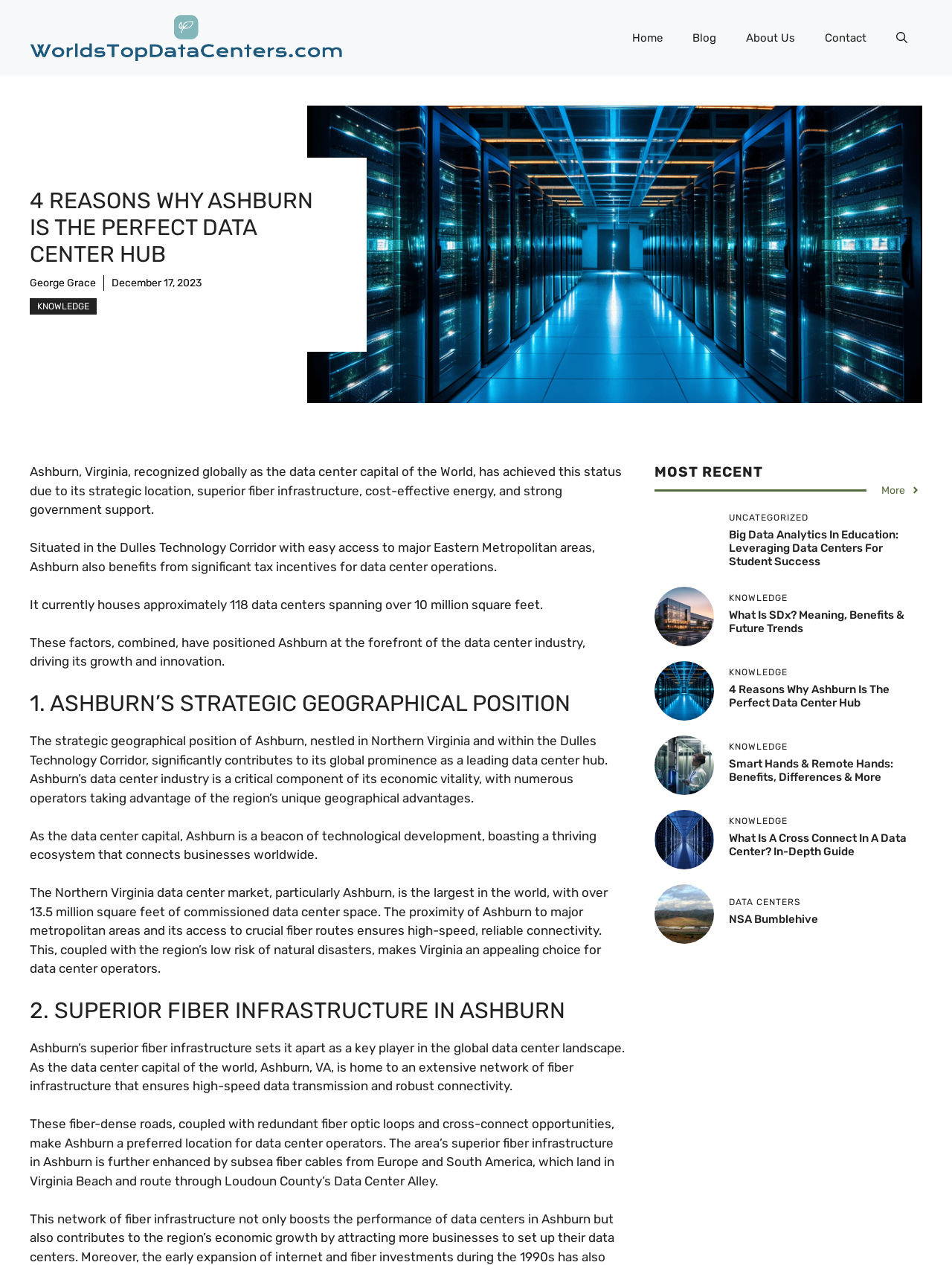Illustrate the webpage's structure and main components comprehensively.

The webpage is about Ashburn, Virginia, known as the data center capital of the world. At the top, there is a banner with a link to "Worlds Top Data Centers" and a navigation menu with links to "Home", "Blog", "About Us", and "Contact". Below the navigation menu, there is a heading that reads "4 Reasons Why Ashburn Is The Perfect Data Center Hub".

On the left side of the page, there is a section with a link to "George Grace" and a timestamp "December 17, 2023". Below this section, there is a link to "KNOWLEDGE". 

The main content of the page is an article that discusses the reasons why Ashburn is a perfect data center hub. The article is divided into sections, each with a heading and a descriptive text. The sections are: "Ashburn's Strategic Geographical Position", "Superior Fiber Infrastructure in Ashburn", and others. Each section has a heading and a descriptive text that explains the topic.

On the right side of the page, there is a section with headings and links to related articles, such as "Big Data Analytics In Education: Leveraging Data Centers For Student Success", "What Is SDx? Meaning, Benefits & Future Trends", and others. Each article has a link and a brief description.

There are also several images on the page, including an image of a data center room in Ashburn, VA, and images related to the articles on the right side of the page.